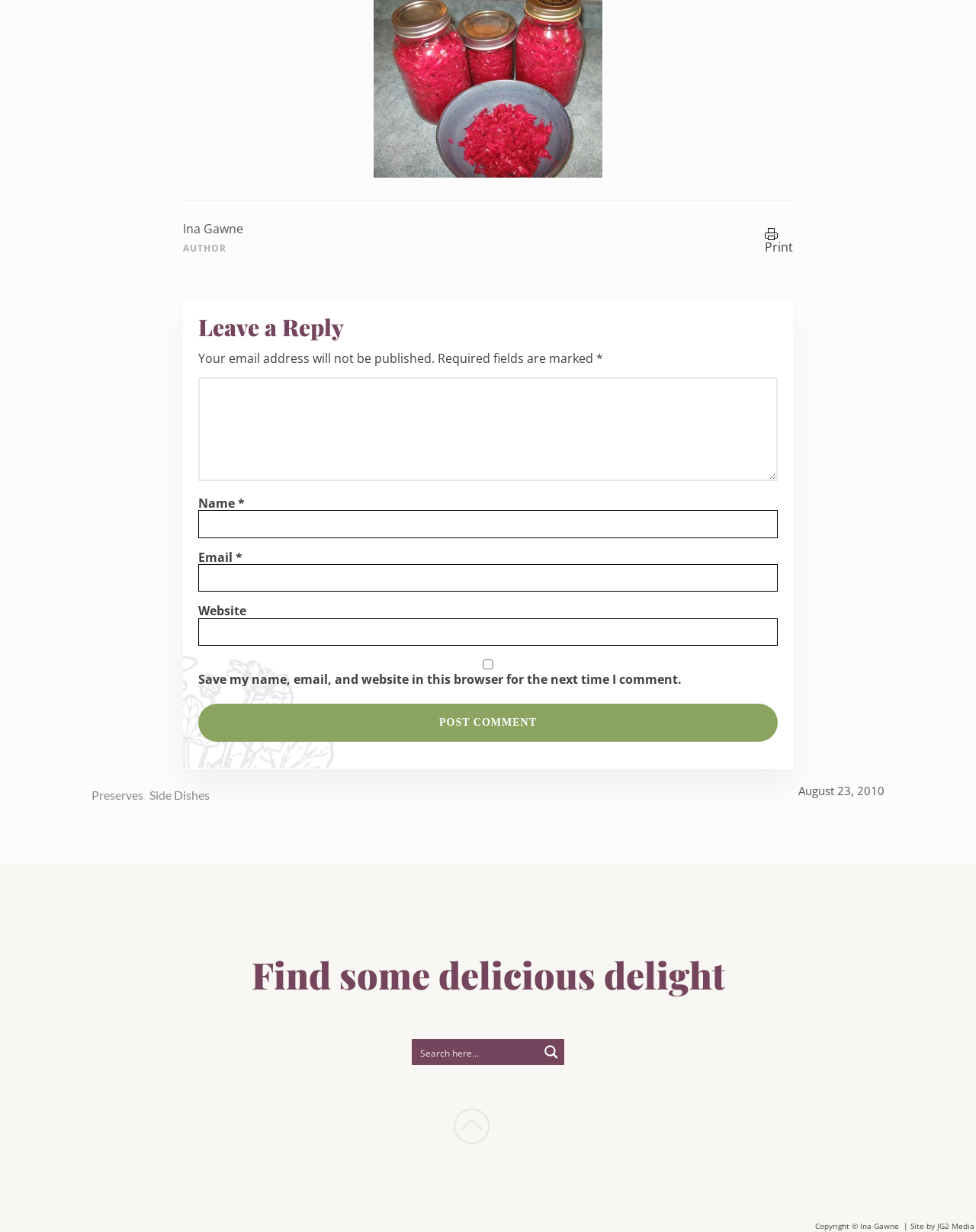Please examine the image and answer the question with a detailed explanation:
What is the copyright information?

The copyright information is mentioned at the bottom of the webpage, where it says 'Copyright Ina Gawne | Site by JG2 Media'.